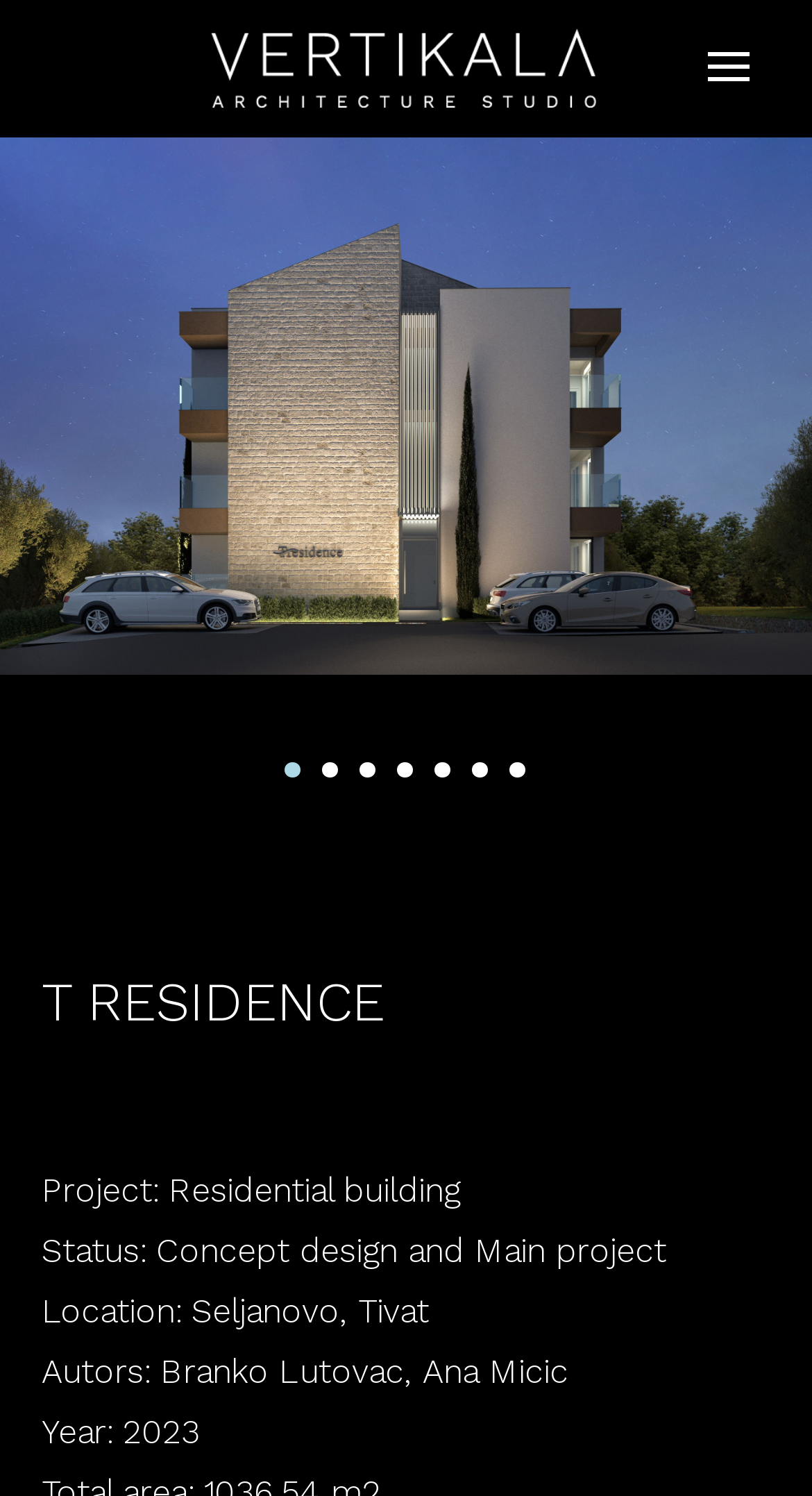What is the status of the project?
Give a thorough and detailed response to the question.

The status of the project can be found in the StaticText element with the text 'Status: Concept design and Main project' located at [0.051, 0.823, 0.821, 0.85].